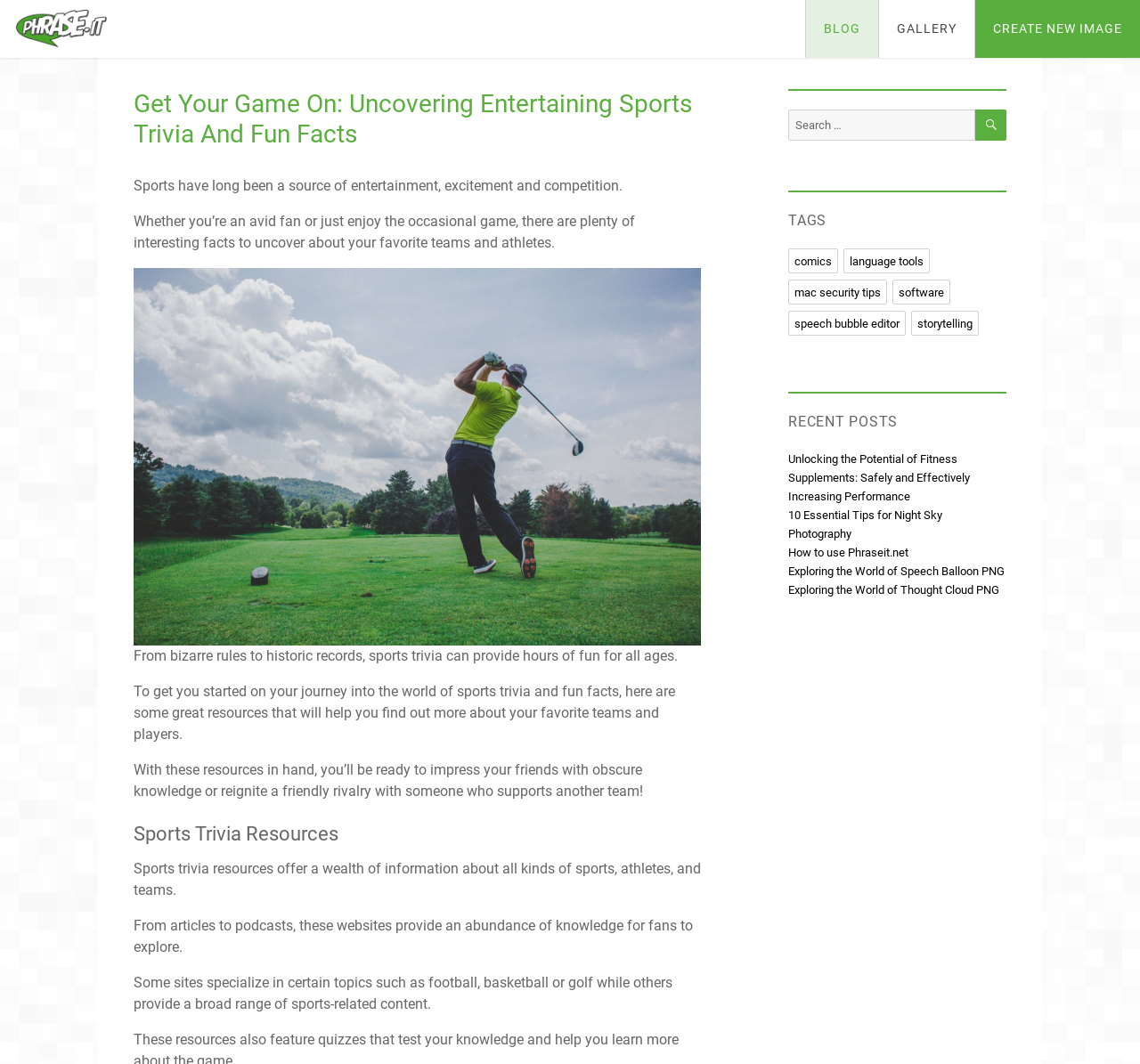Based on the element description: "language tools", identify the UI element and provide its bounding box coordinates. Use four float numbers between 0 and 1, [left, top, right, bottom].

[0.74, 0.233, 0.816, 0.257]